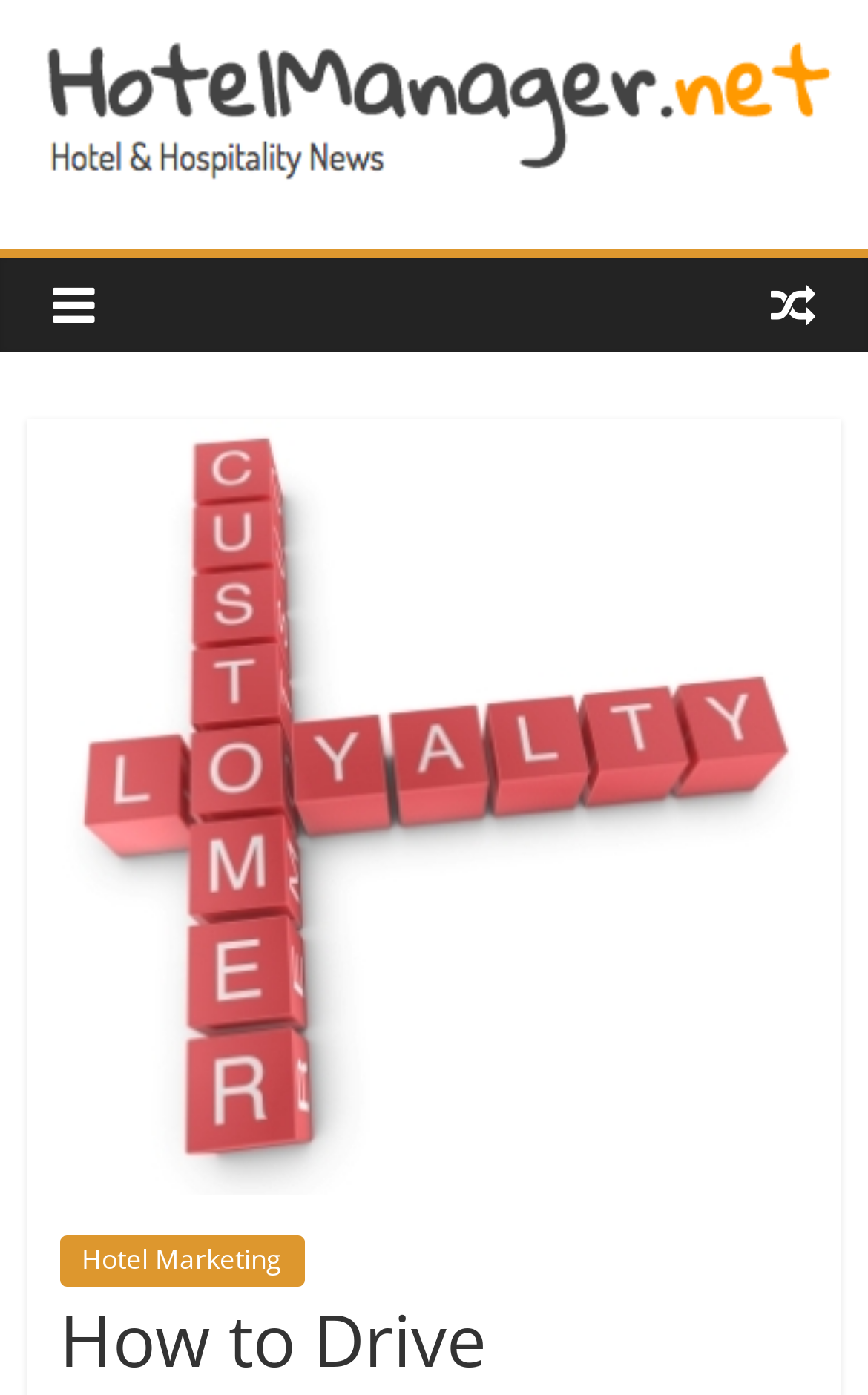Give a concise answer of one word or phrase to the question: 
What is the icon next to the 'Hotel Marketing' link?

uf074